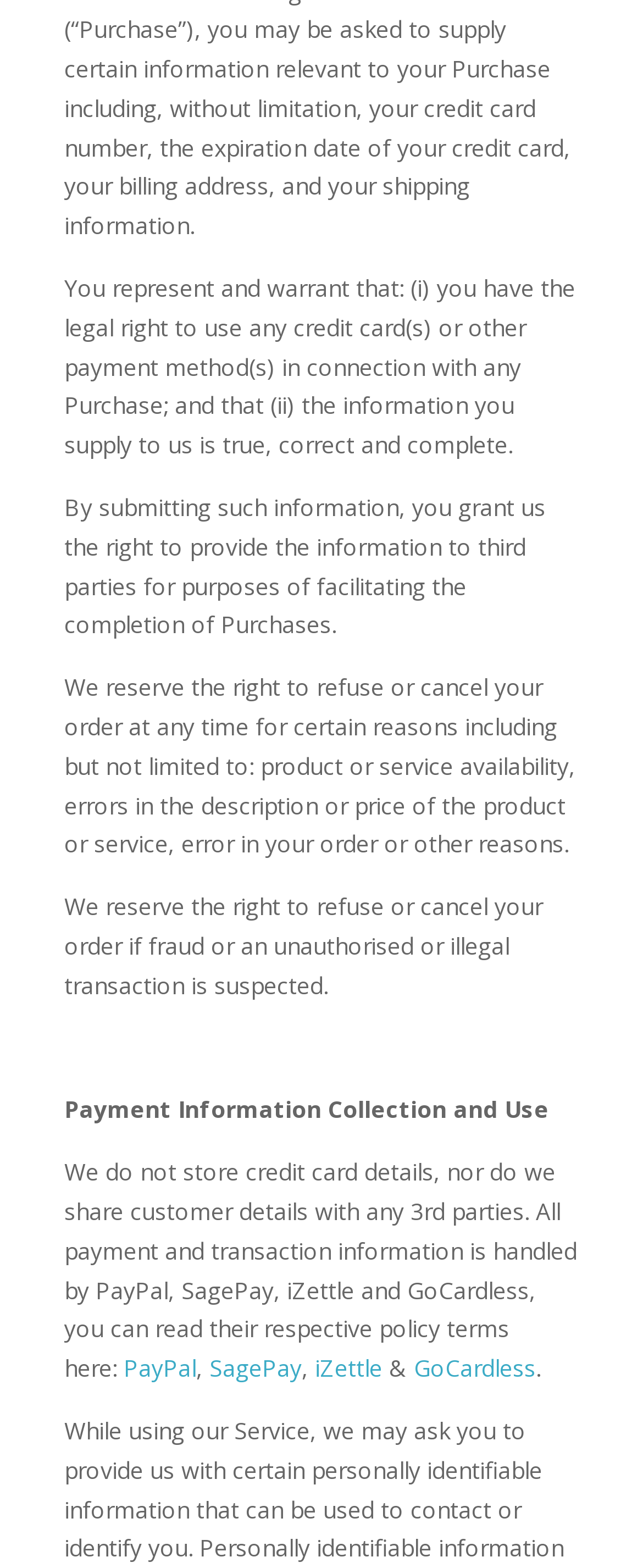What is the purpose of the payment information collection?
Please answer the question with as much detail as possible using the screenshot.

The webpage section titled 'Payment Information Collection and Use' explains that the purpose of collecting payment information is to facilitate purchases, and that the information is handled by third-party payment gateways.